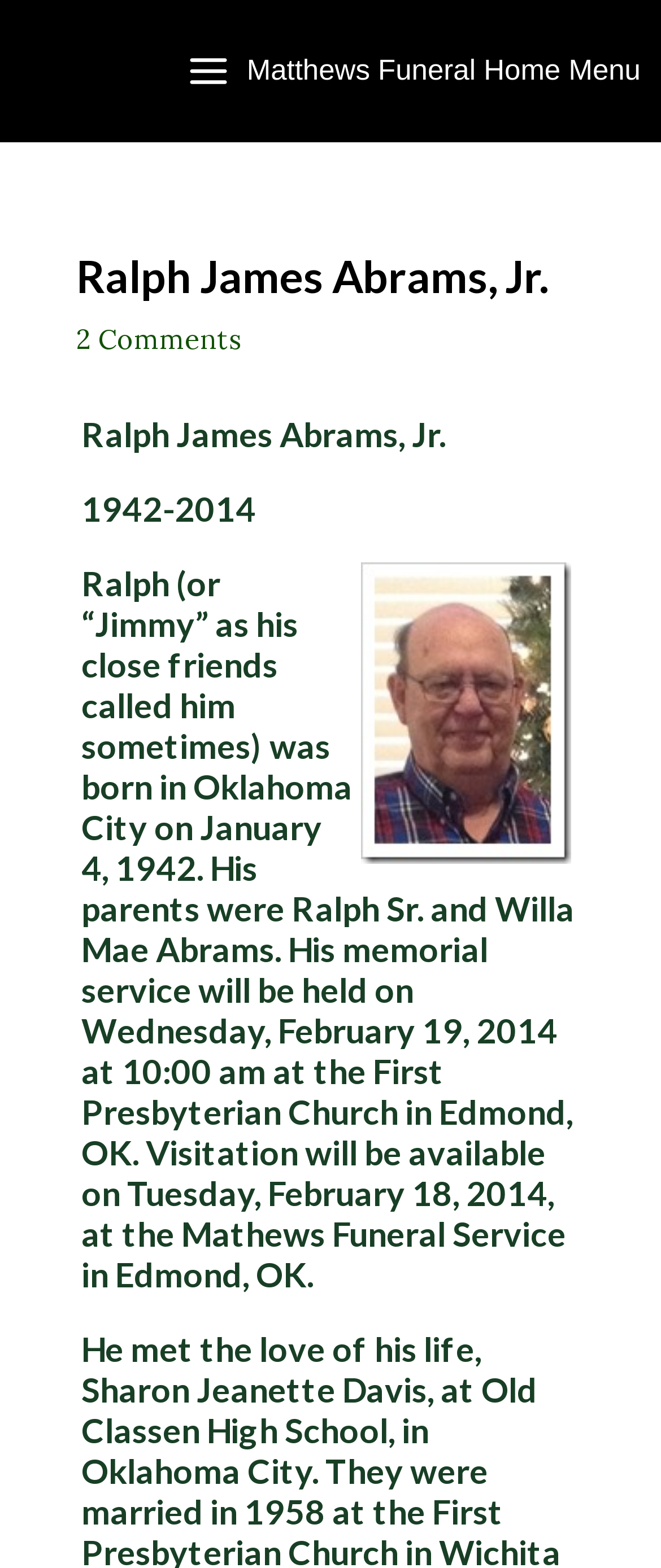Can you give a comprehensive explanation to the question given the content of the image?
What is the name of the person?

I found the name 'Ralph James Abrams, Jr.' in the heading element, which is a prominent text on the webpage, indicating that it is the main subject of the page.